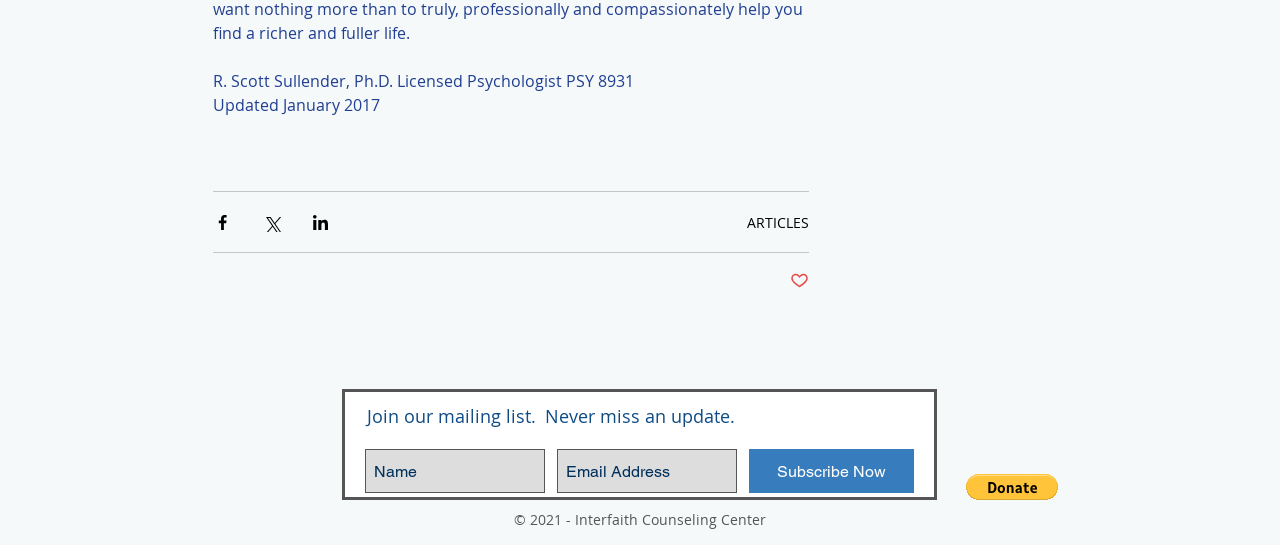Provide the bounding box coordinates of the area you need to click to execute the following instruction: "Donate via PayPal".

[0.755, 0.87, 0.827, 0.917]